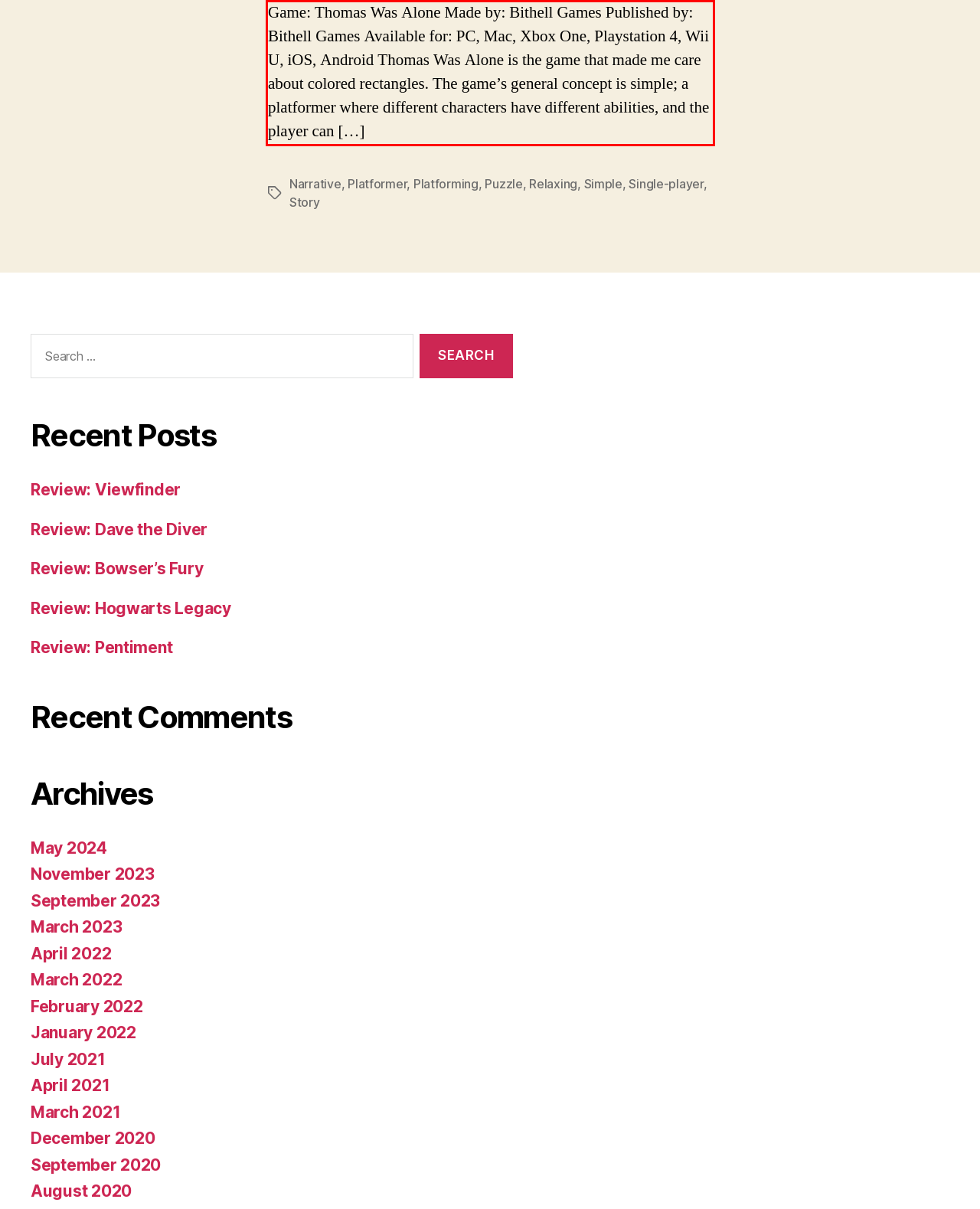Identify the text inside the red bounding box in the provided webpage screenshot and transcribe it.

Game: Thomas Was Alone Made by: Bithell Games Published by: Bithell Games Available for: PC, Mac, Xbox One, Playstation 4, Wii U, iOS, Android Thomas Was Alone is the game that made me care about colored rectangles. The game’s general concept is simple; a platformer where different characters have different abilities, and the player can […]